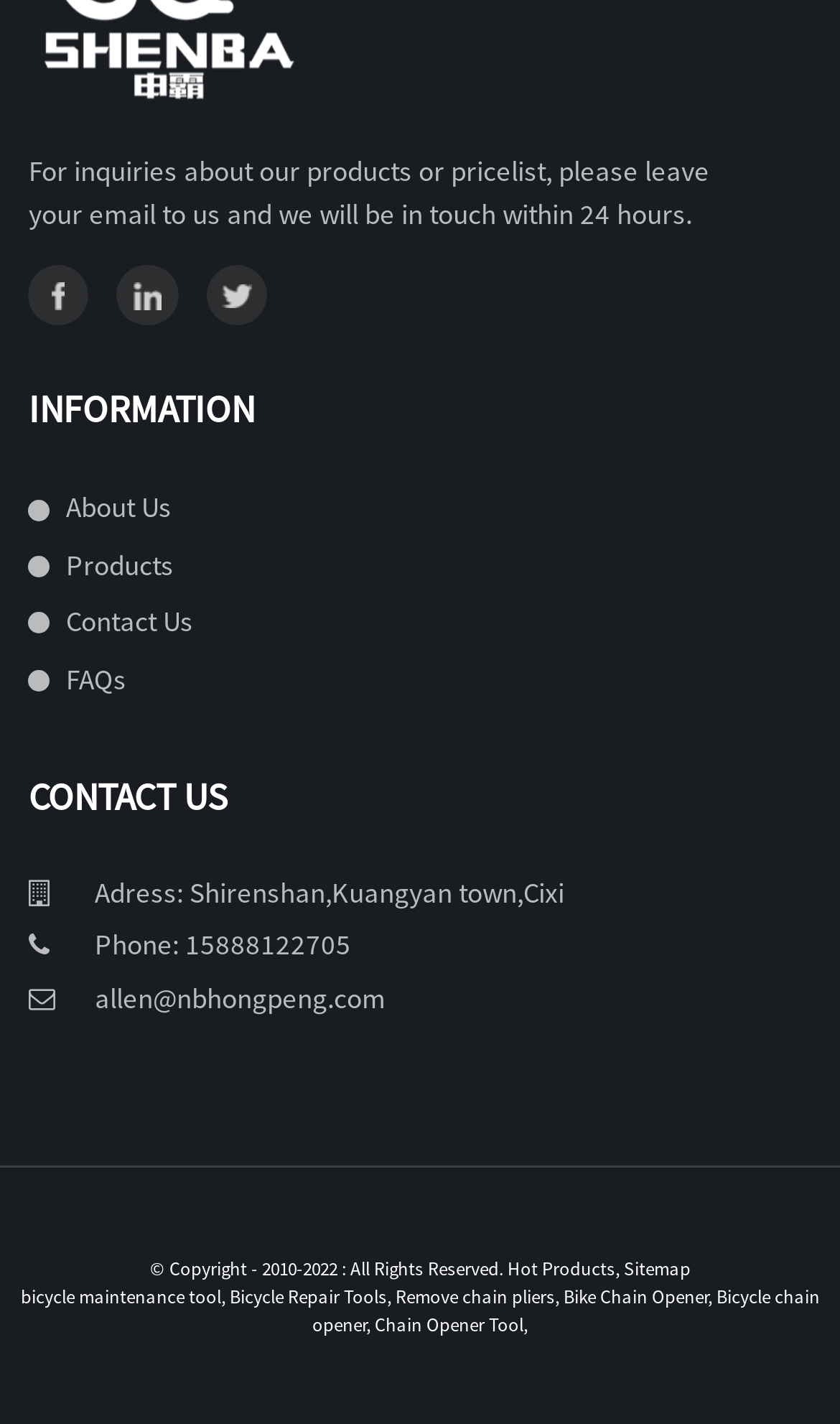Provide a single word or phrase to answer the given question: 
What is the company's address?

Shirenshan, Kuangyan town, Cixi